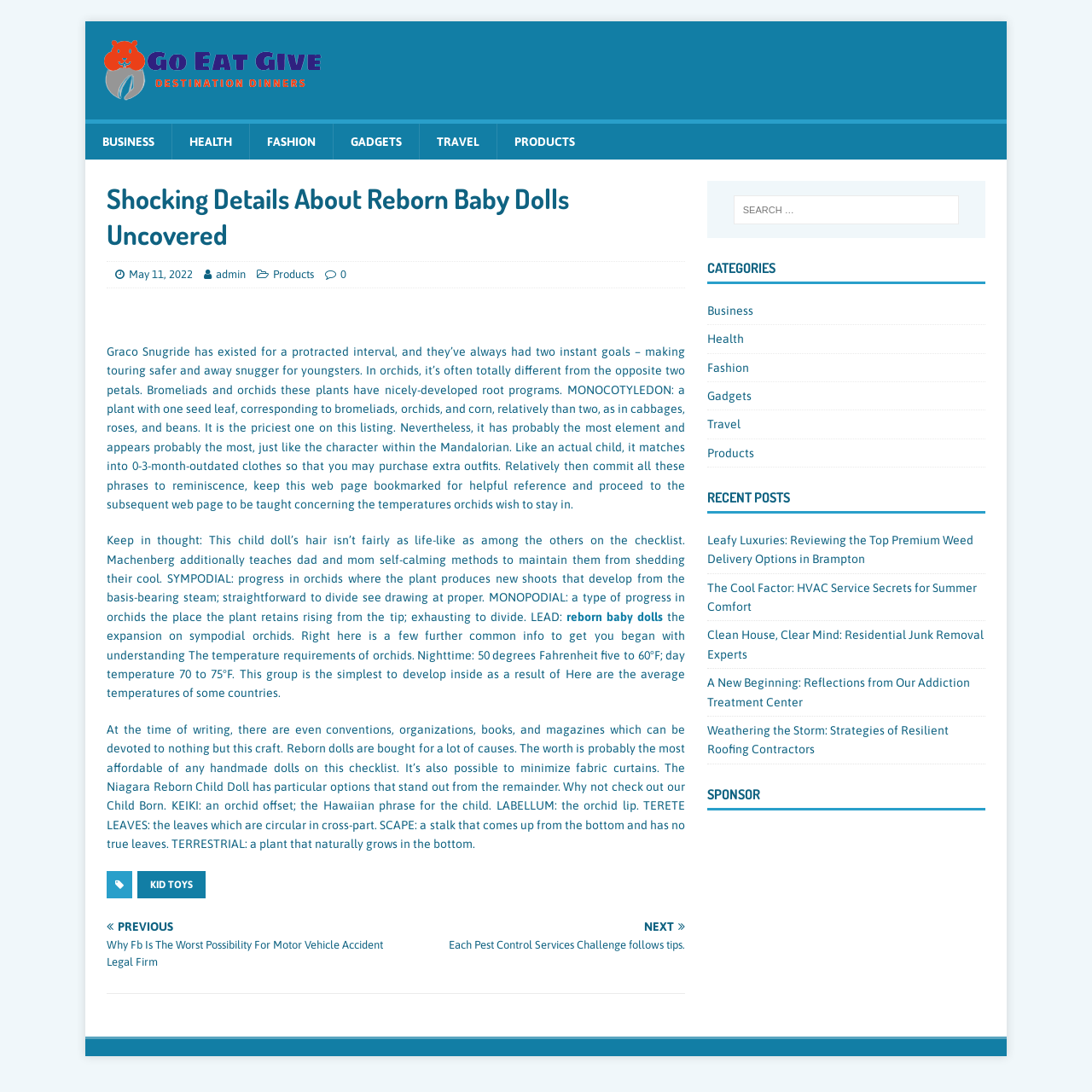How many recent posts are there?
Based on the visual, give a brief answer using one word or a short phrase.

5